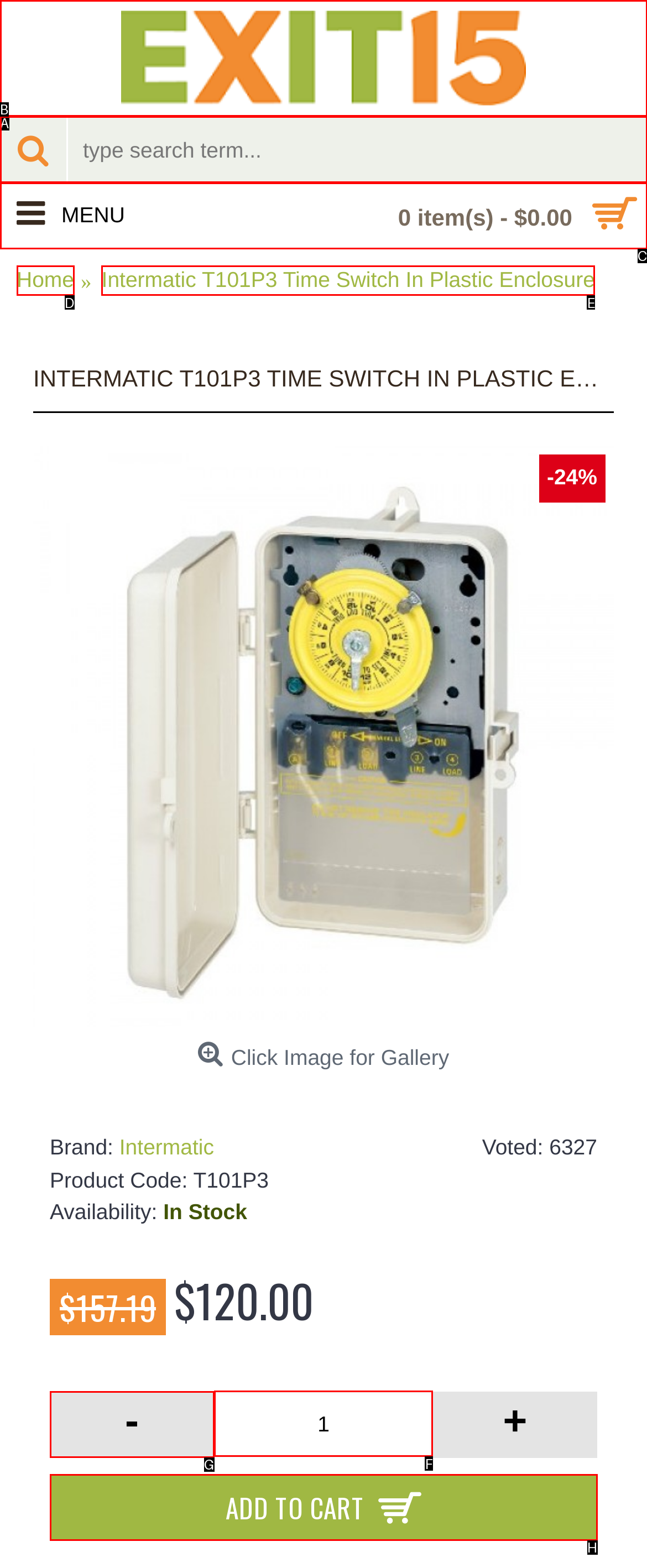What letter corresponds to the UI element to complete this task: change quantity
Answer directly with the letter.

F